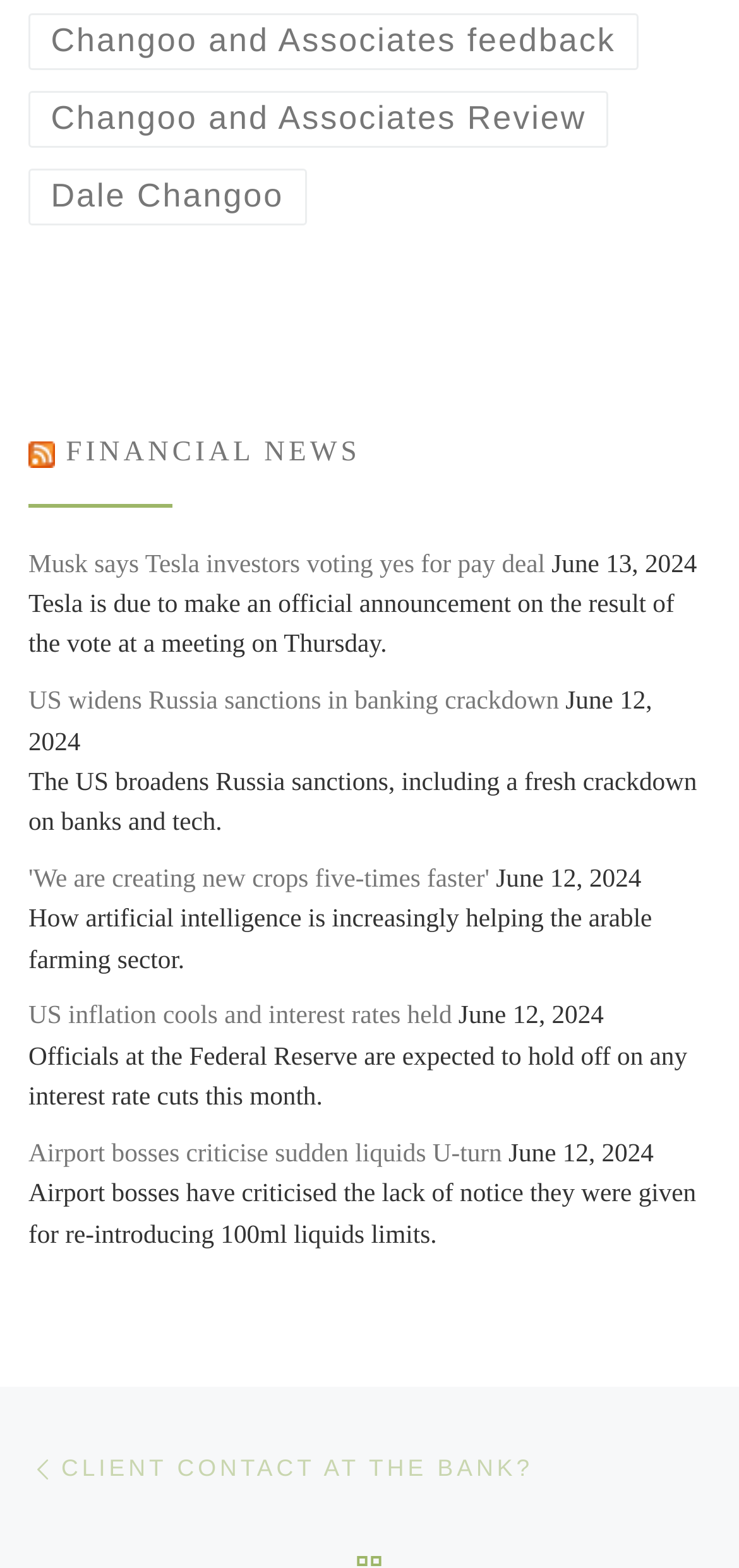Identify the bounding box for the element characterized by the following description: "parent_node: FINANCIAL NEWS".

[0.038, 0.279, 0.074, 0.299]